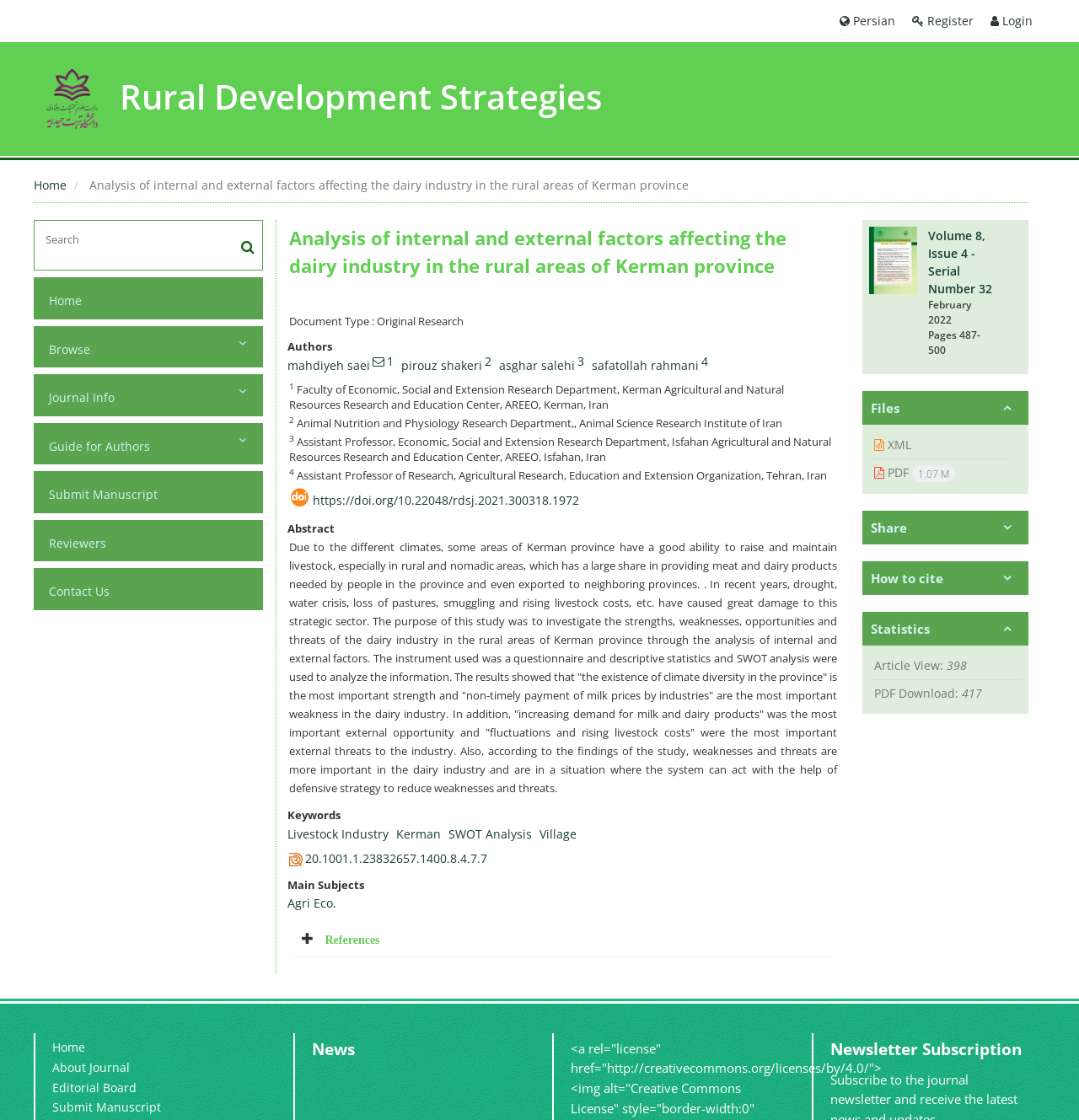Please locate the bounding box coordinates of the element's region that needs to be clicked to follow the instruction: "view article references". The bounding box coordinates should be provided as four float numbers between 0 and 1, i.e., [left, top, right, bottom].

[0.279, 0.831, 0.352, 0.845]